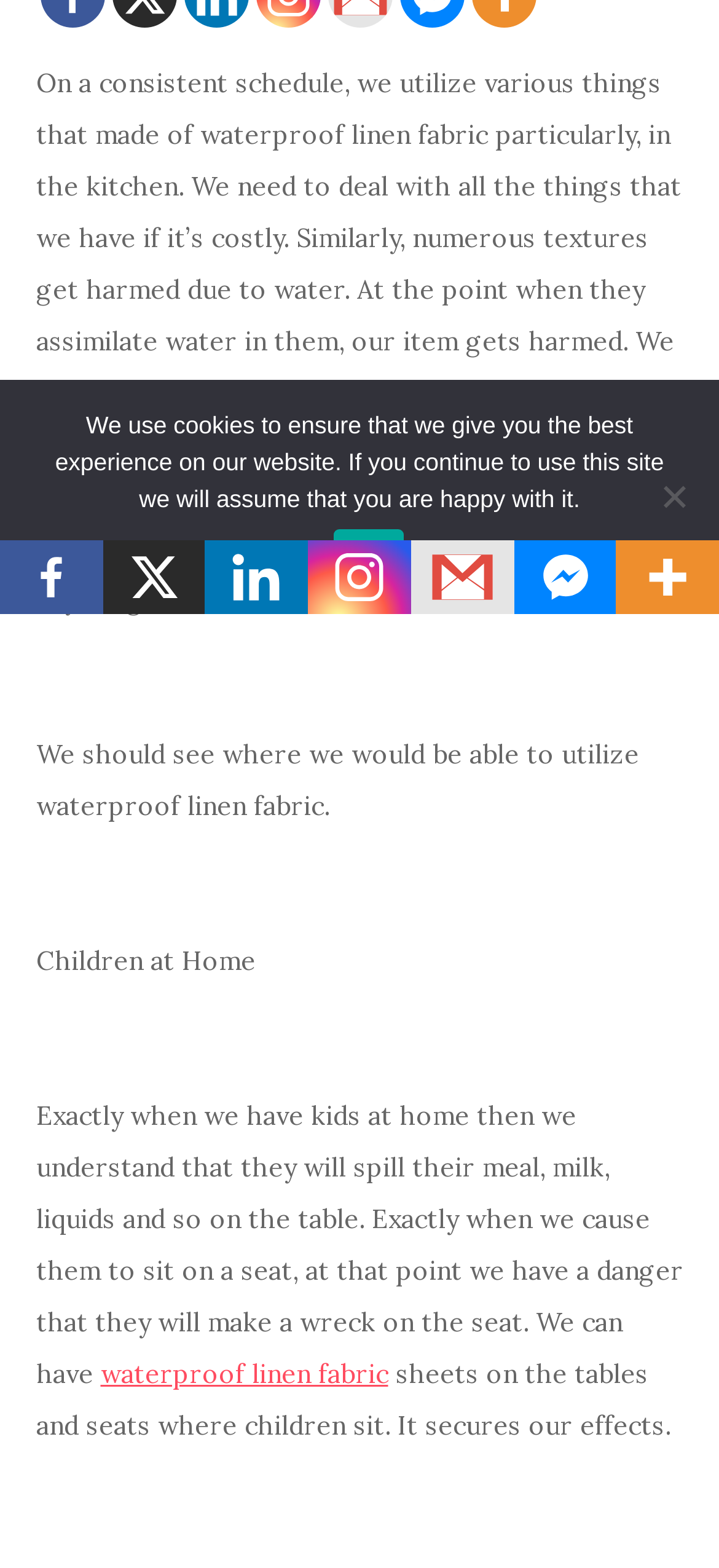Provide the bounding box coordinates of the HTML element this sentence describes: "aria-label="Gmail" title="Google Gmail"". The bounding box coordinates consist of four float numbers between 0 and 1, i.e., [left, top, right, bottom].

[0.571, 0.345, 0.714, 0.392]